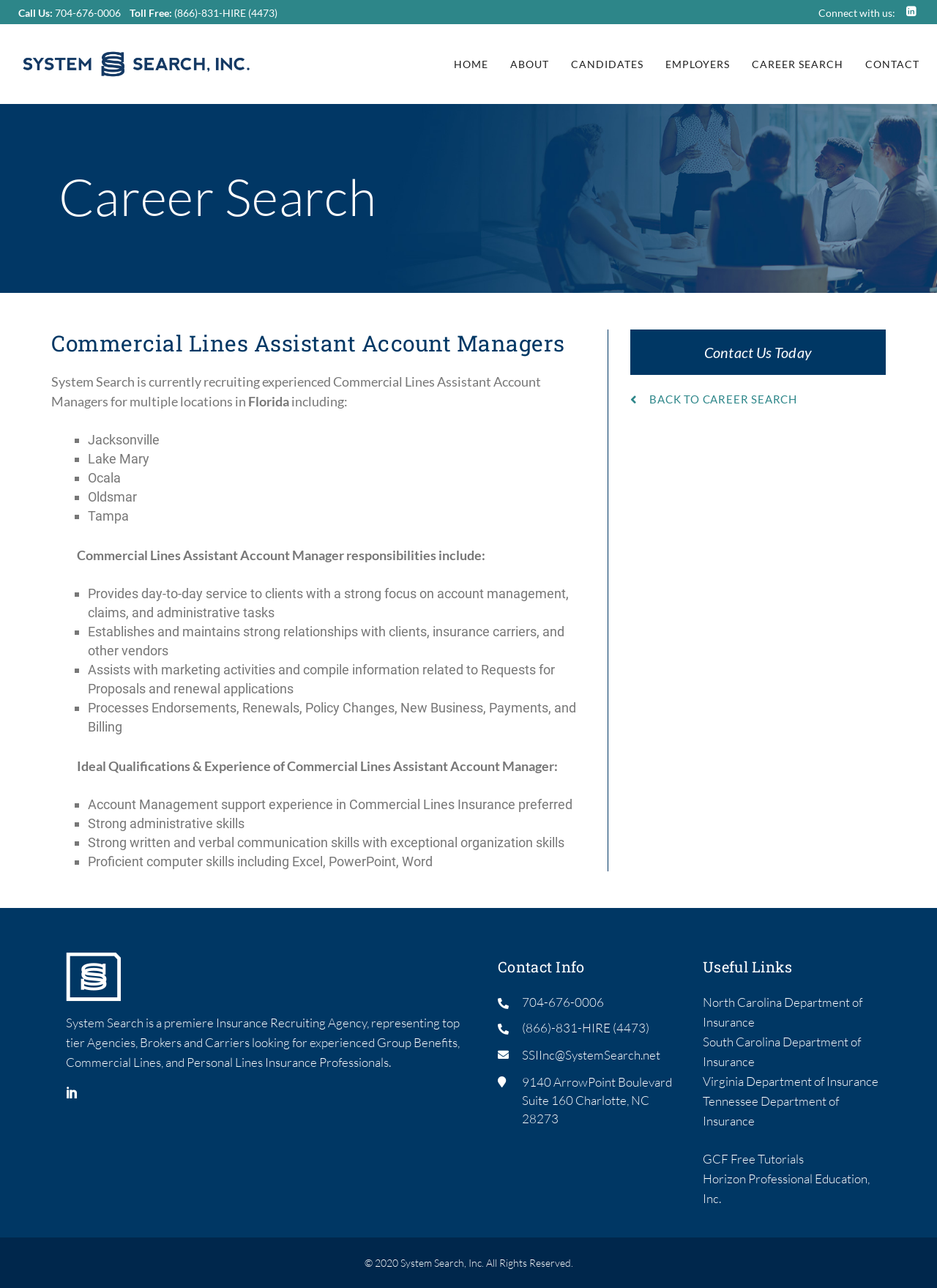Please provide a brief answer to the question using only one word or phrase: 
What is the phone number of System Search?

704-676-0006